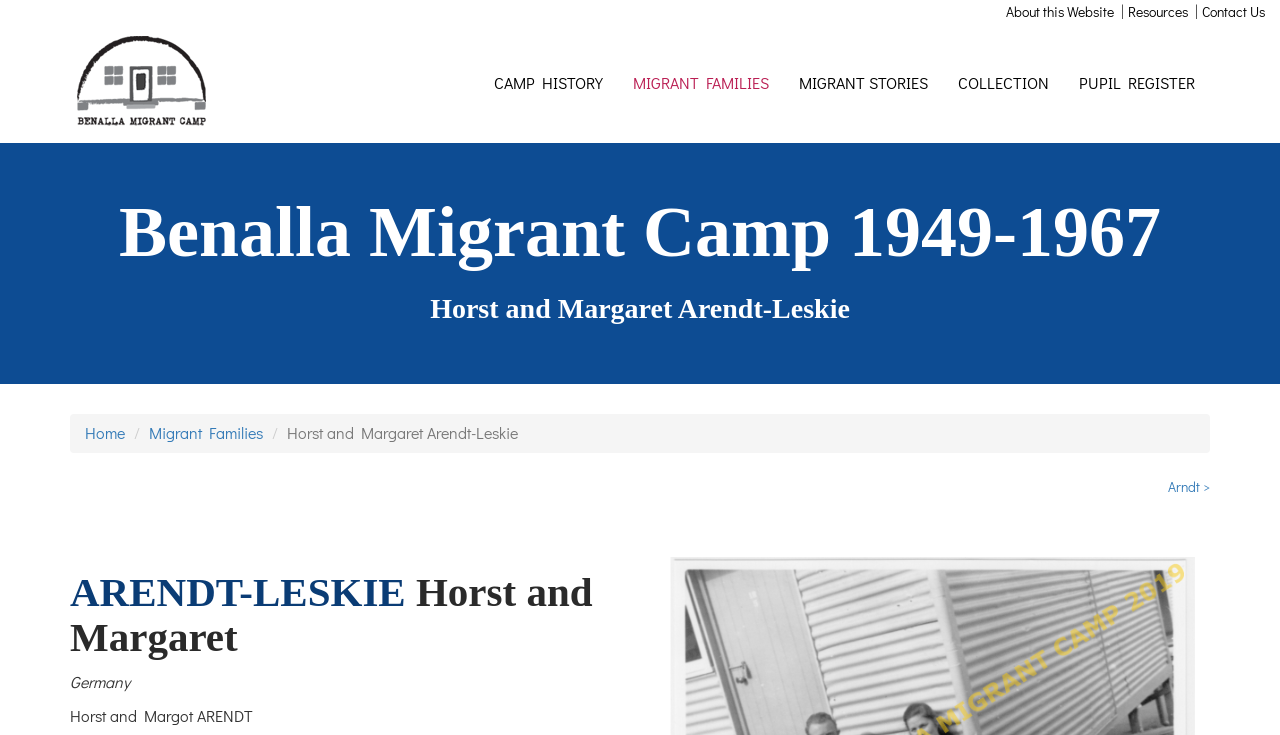Find the bounding box coordinates of the clickable element required to execute the following instruction: "Explore Benalla Migrant Camp 1949-1967". Provide the coordinates as four float numbers between 0 and 1, i.e., [left, top, right, bottom].

[0.055, 0.031, 0.227, 0.194]